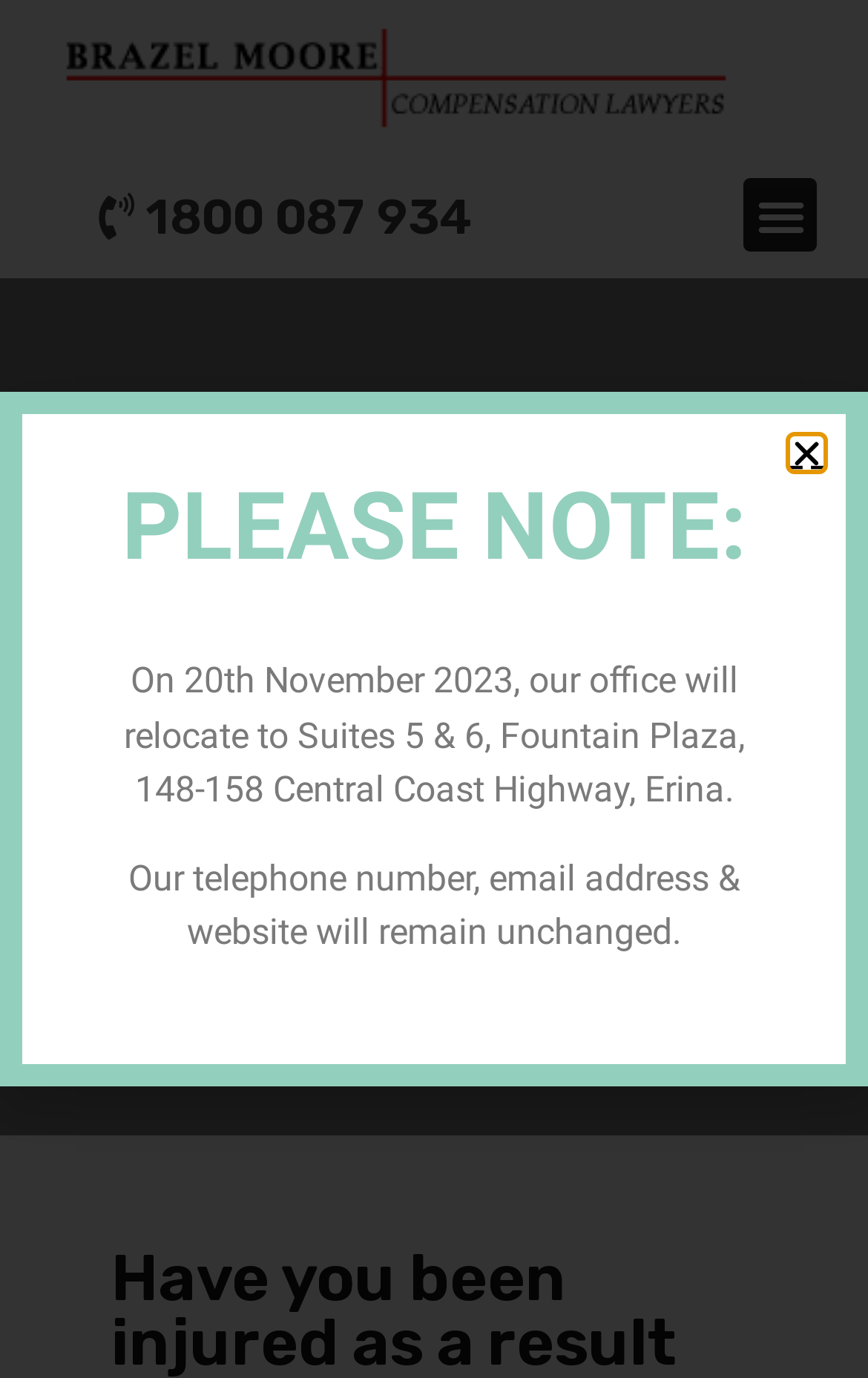Describe all the significant parts and information present on the webpage.

The webpage appears to be a law firm's website, specifically focused on compensation claims for personal injuries. At the top-left corner, there is a logo image with a link to "Compenstation Lawyers Brazel Moore". Next to it, a phone number "1800 087 934" is displayed. 

On the top-right corner, a "Menu Toggle" button is located. Below the logo, a prominent heading "Have you been injured as a result of negligence?" is displayed, which seems to be the main topic of the webpage. 

Underneath the heading, there are three links: "Home", "Blog", and another instance of "Have you been injured as a result of negligence?". The latter link has a "Close" button next to it, indicating that it might be a dropdown menu or a popup window.

Further down, a notice is displayed, starting with "PLEASE NOTE:", followed by two paragraphs of text. The first paragraph informs visitors that the office will relocate to a new address on 20th November 2023, while the second paragraph reassures that the telephone number, email address, and website will remain unchanged.